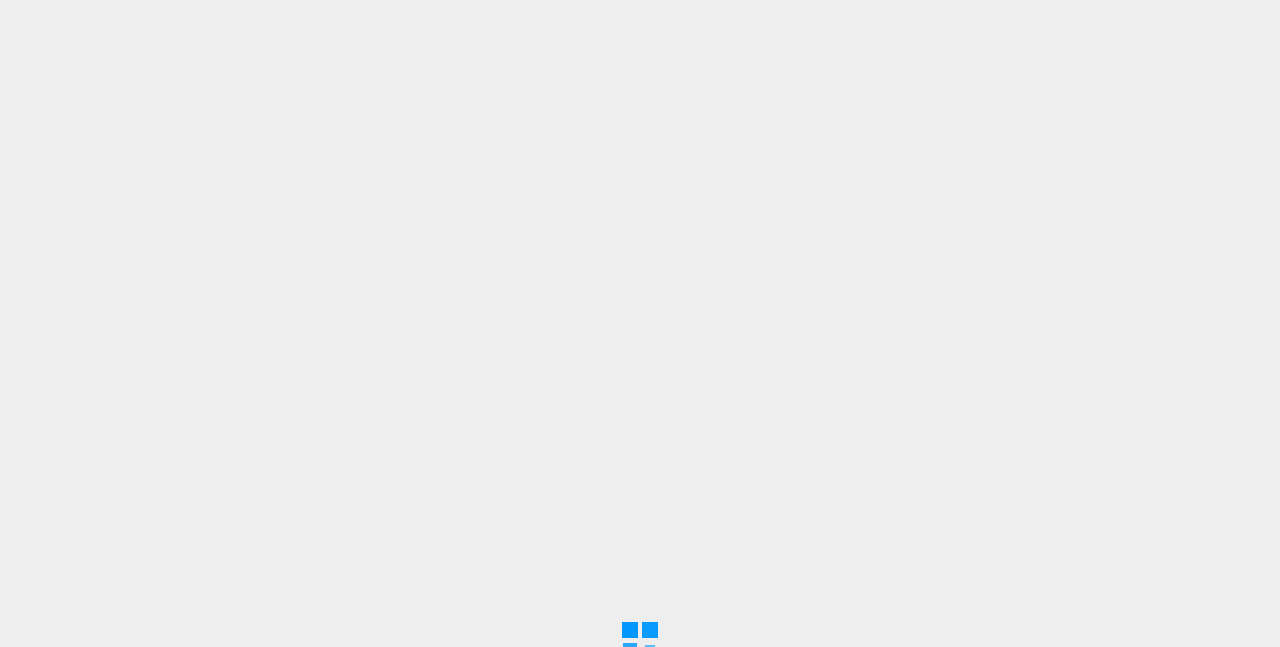Identify the title of the webpage and provide its text content.

Why Men Find Women Mysterious – What Does it Mean When a Guy Says you’re Mysterious